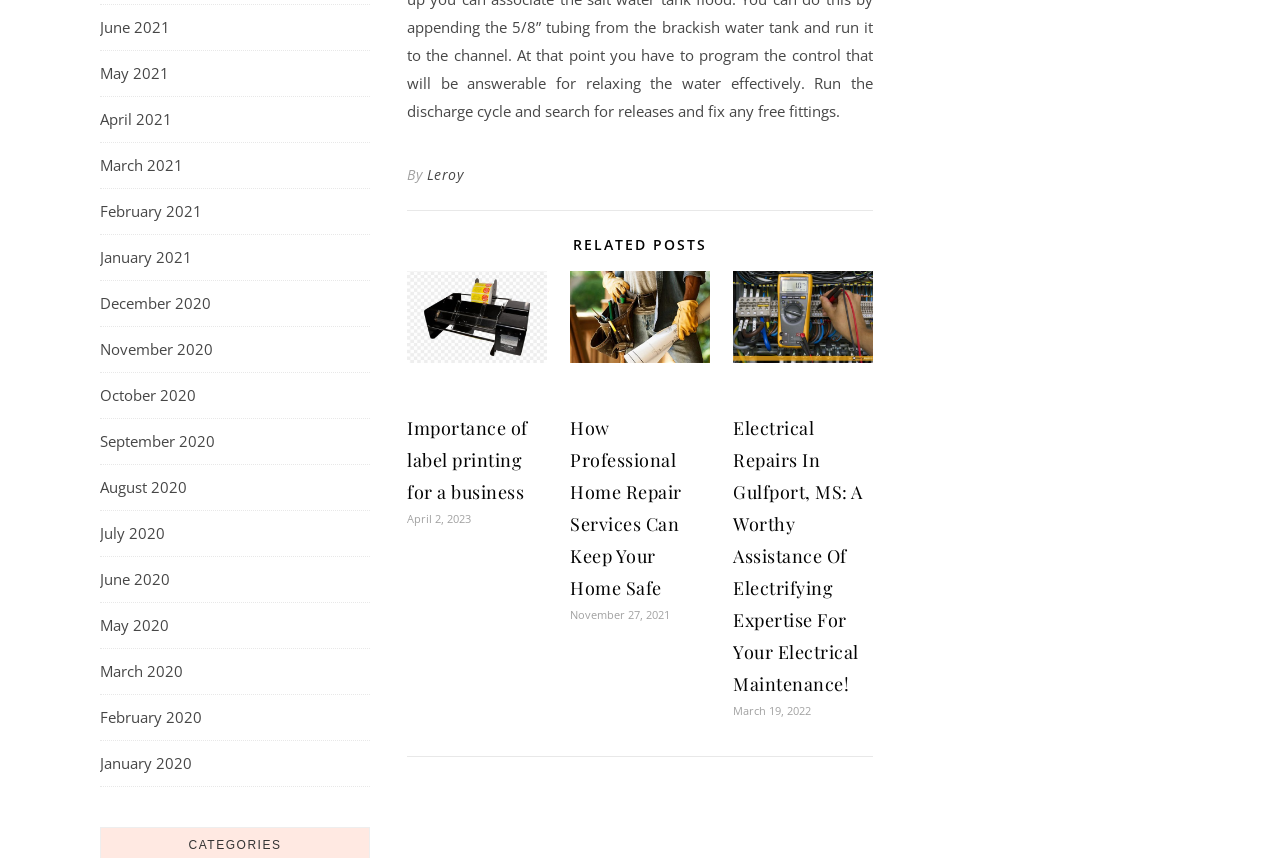Based on the image, please respond to the question with as much detail as possible:
What is the earliest month listed?

I looked at the list of links at the top of the page and found the earliest month listed, which is January 2020.